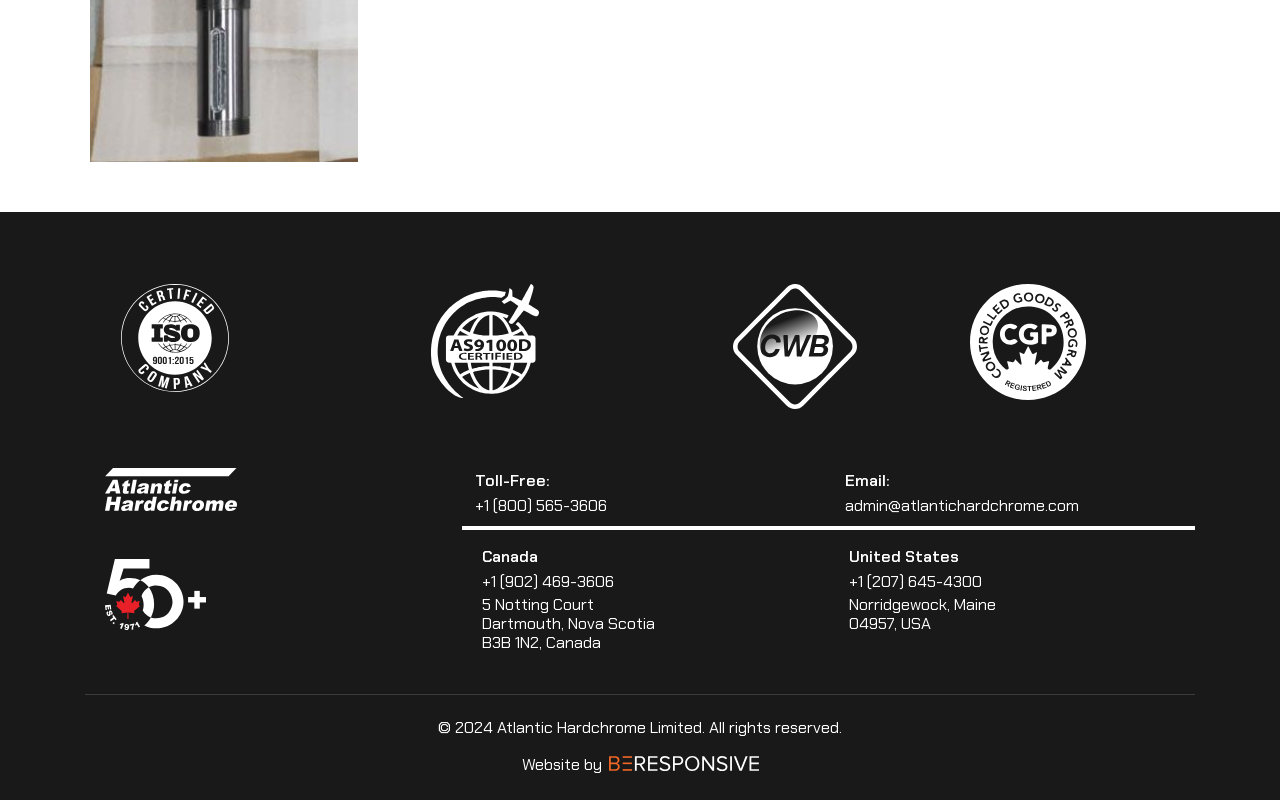Provide a short, one-word or phrase answer to the question below:
What year is the copyright for?

2024